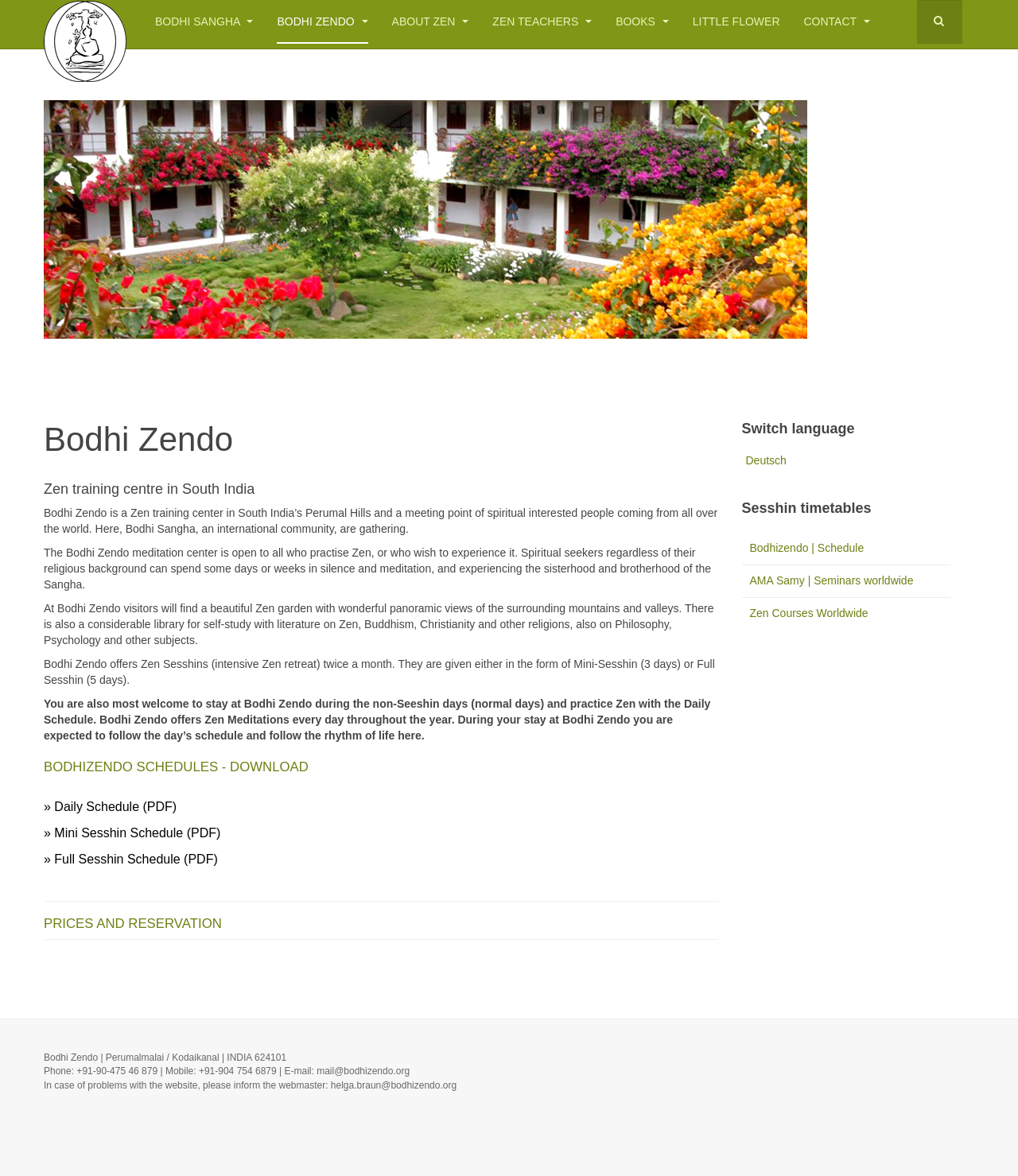Provide the bounding box coordinates of the area you need to click to execute the following instruction: "Leave a reply".

None